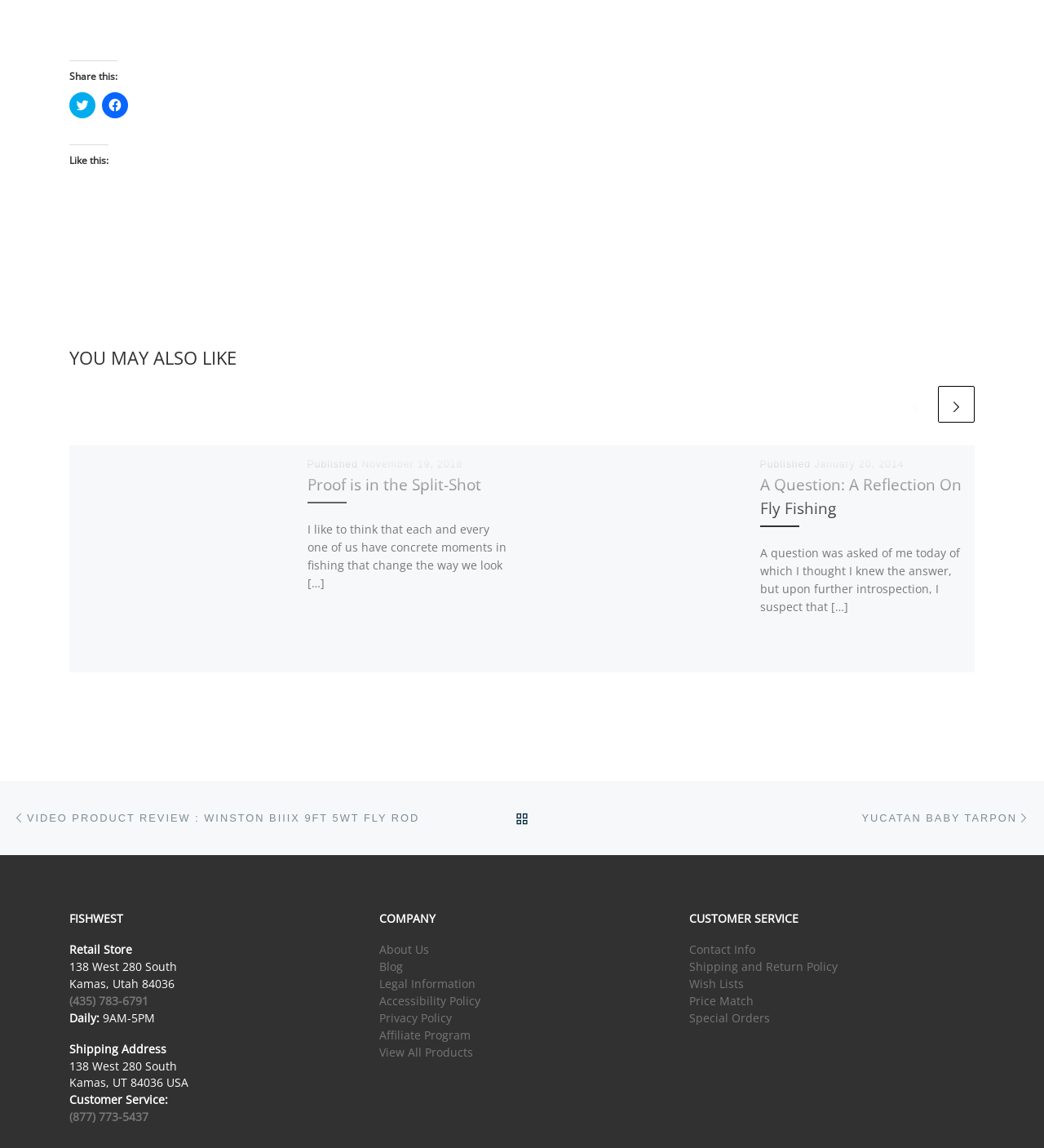Please identify the bounding box coordinates for the region that you need to click to follow this instruction: "Share on Twitter".

[0.066, 0.08, 0.091, 0.103]